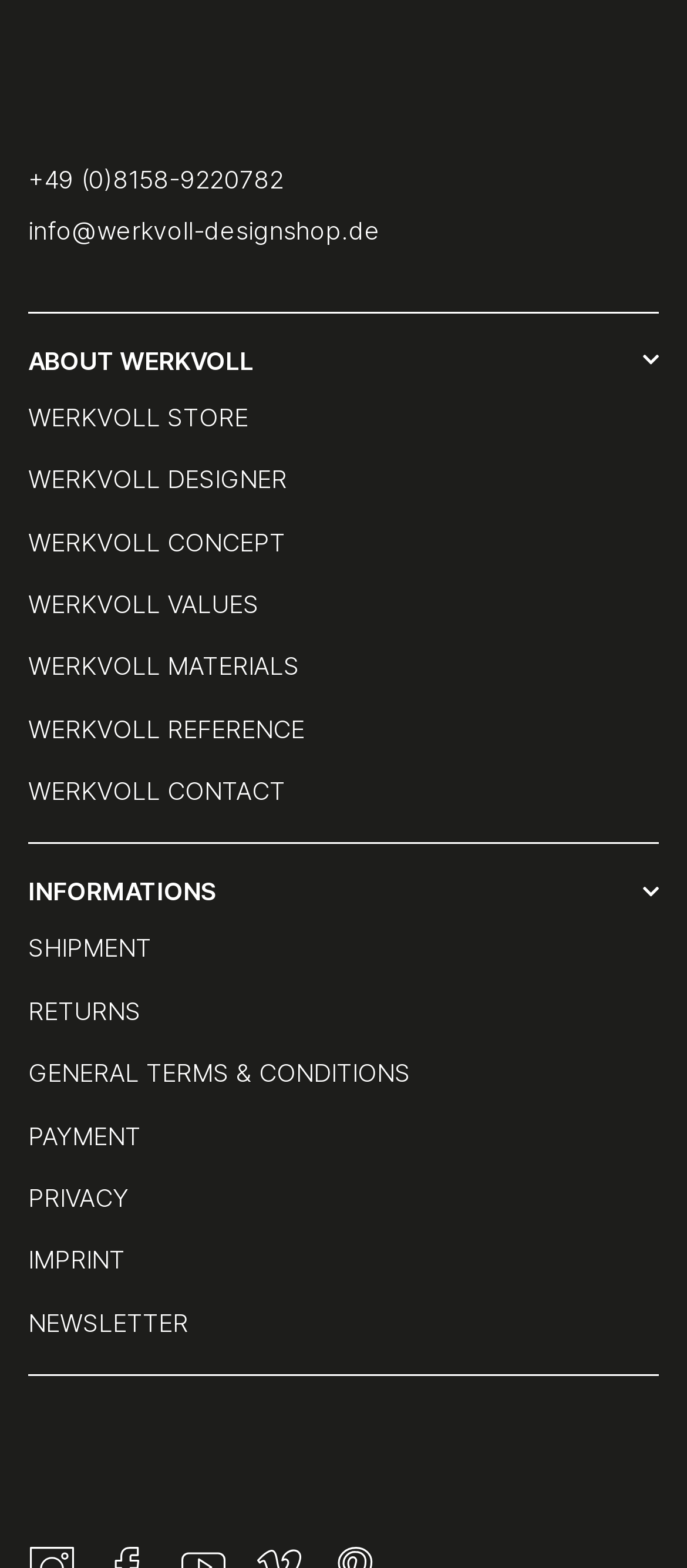Using the description: "IMPRINT", identify the bounding box of the corresponding UI element in the screenshot.

[0.041, 0.788, 0.959, 0.819]